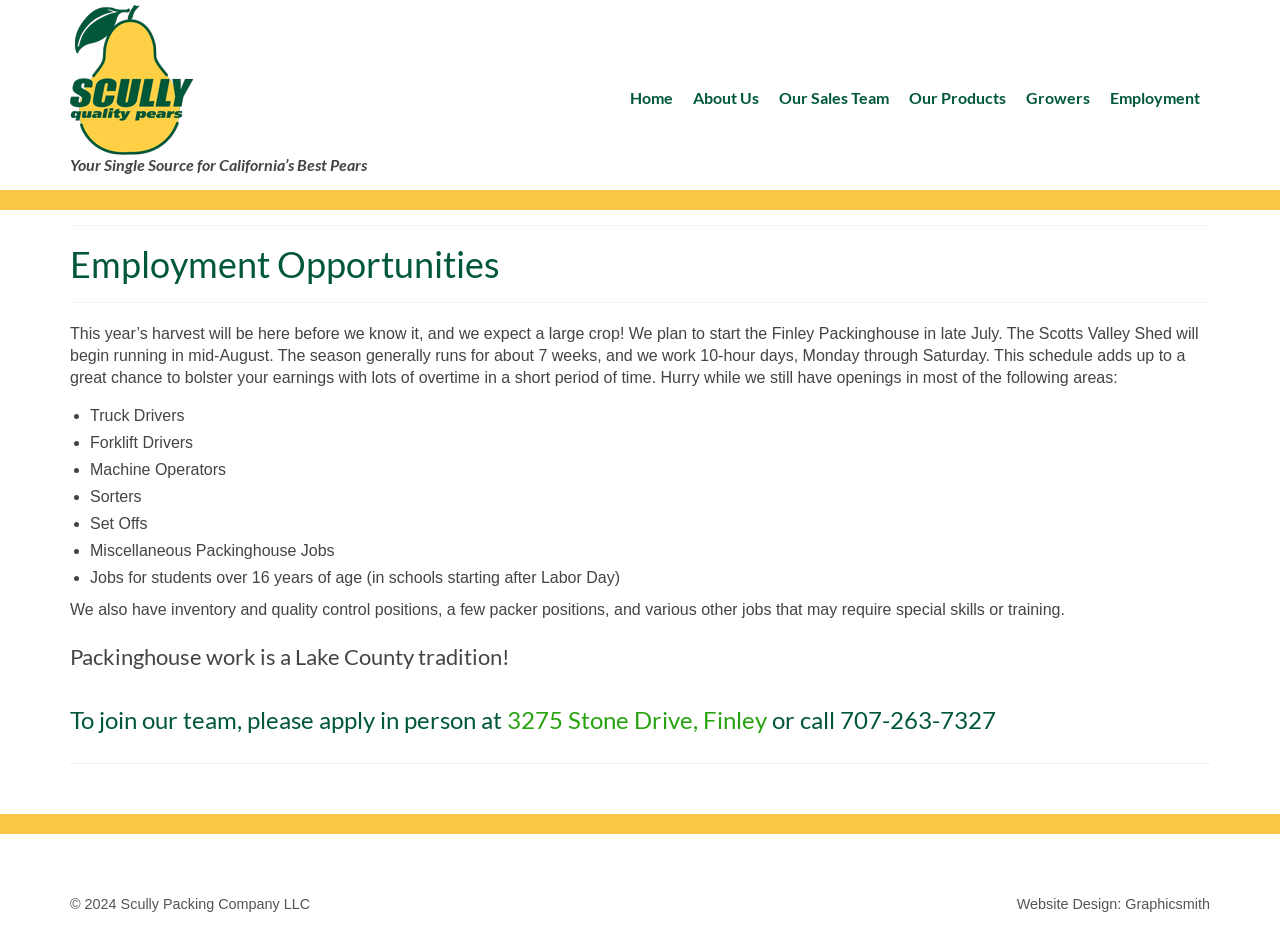Locate the bounding box coordinates of the area to click to fulfill this instruction: "Go to Home". The bounding box should be presented as four float numbers between 0 and 1, in the order [left, top, right, bottom].

[0.484, 0.085, 0.534, 0.123]